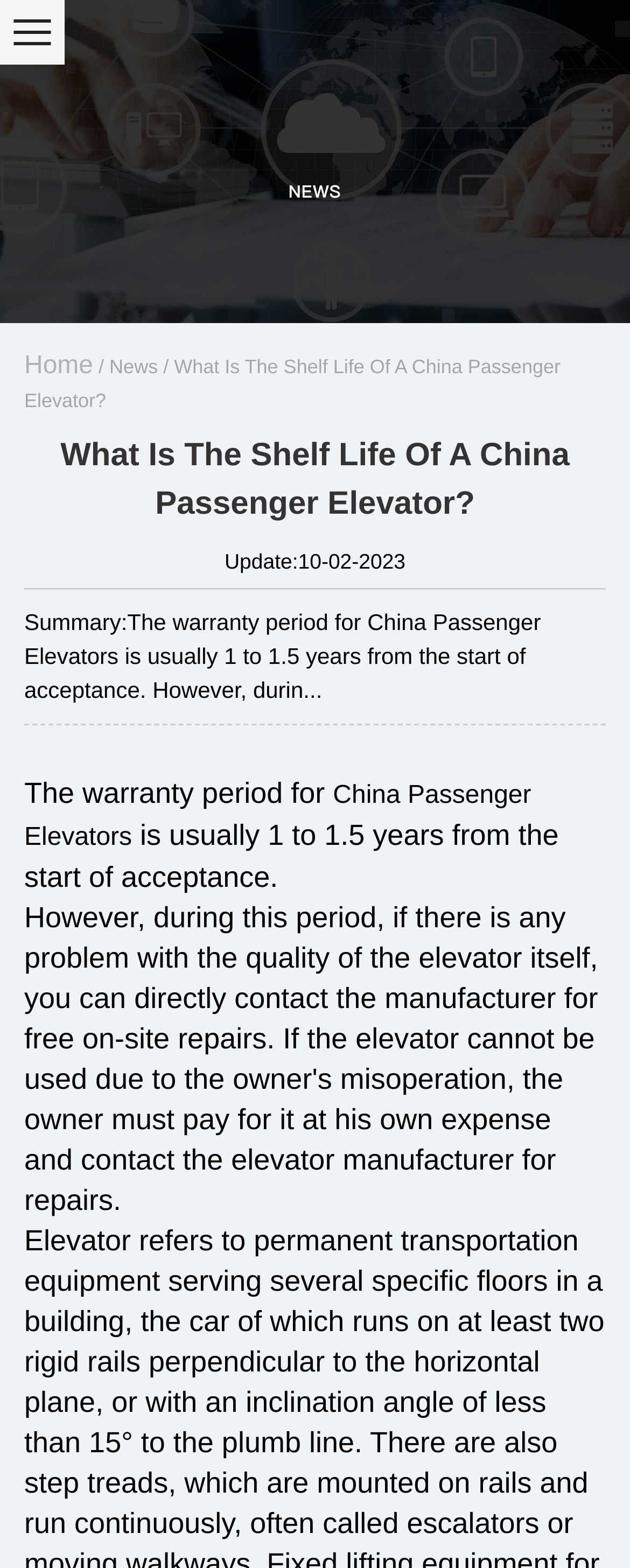Provide a thorough description of the webpage you see.

The webpage is about the shelf life of China Passenger Elevators. At the top left, there is a navigation menu with three links: "Home", a separator "/", and "News". Below the navigation menu, there is a title "What Is The Shelf Life Of A China Passenger Elevator?" which is also a heading. 

To the right of the title, there is a text "Update:10-02-2023". Below the title, there is a summary paragraph that explains the warranty period for China Passenger Elevators, which is usually 1 to 1.5 years from the start of acceptance. 

In the middle of the page, there is a link "China Passenger Elevators" that is related to the topic. The overall content of the webpage is focused on providing information about the shelf life of China Passenger Elevators.